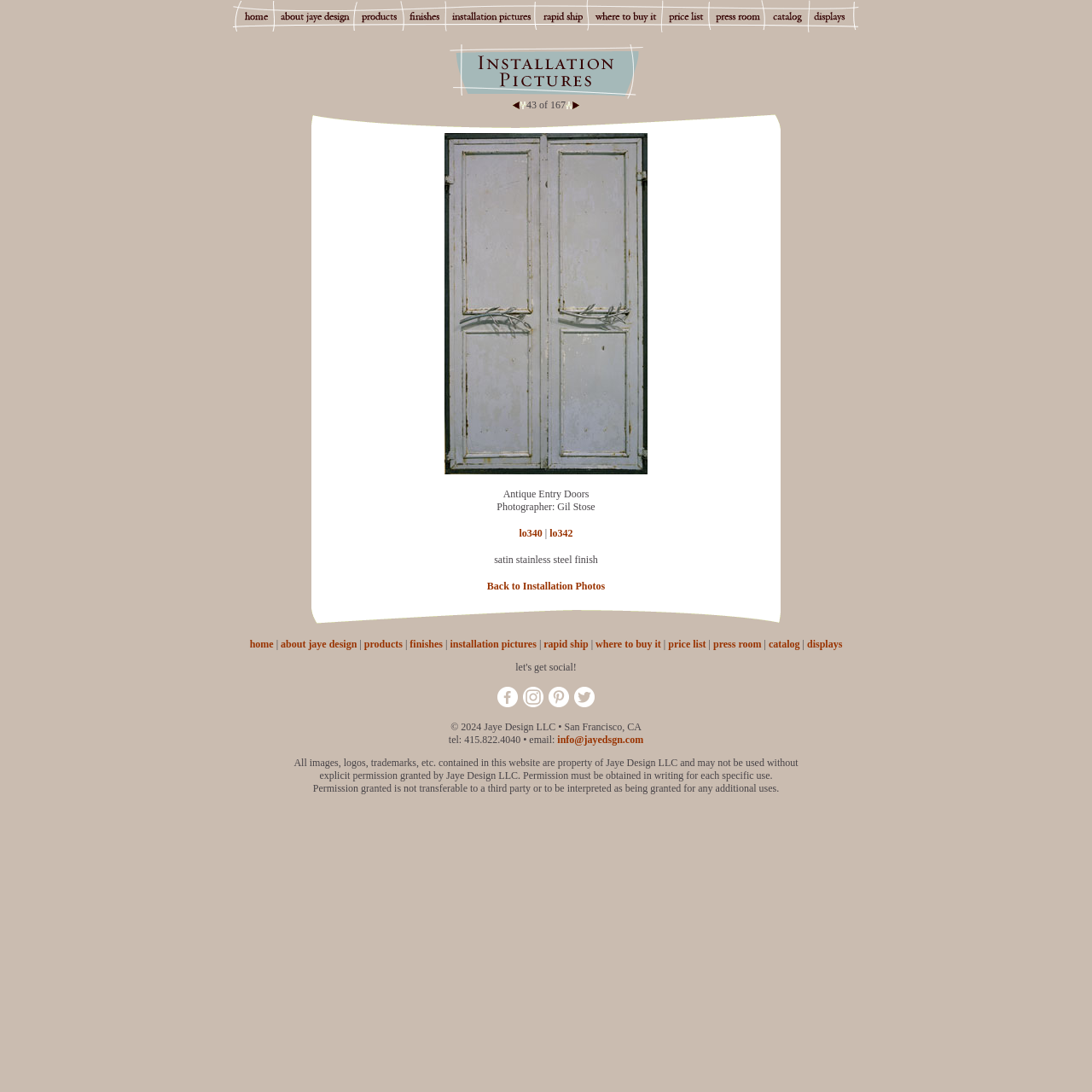Identify the bounding box coordinates of the part that should be clicked to carry out this instruction: "click home".

[0.218, 0.0, 0.249, 0.03]